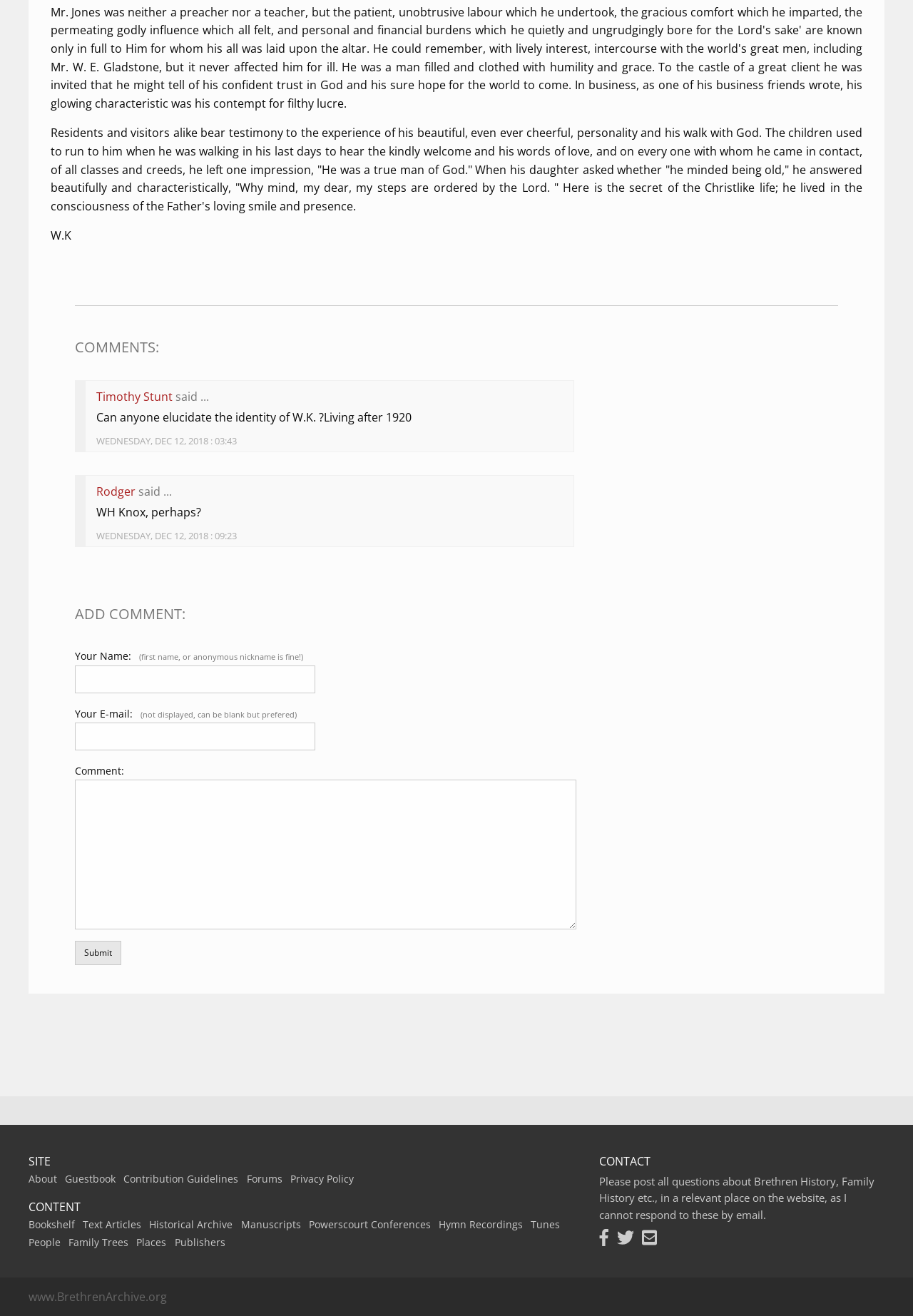With reference to the screenshot, provide a detailed response to the question below:
How can users contact the website administrator?

The website provides a note stating that users should post questions about Brethren History or Family History on the website, and not contact the administrator through email. However, the website also provides links to the administrator's Facebook page, Twitter page, and email address.